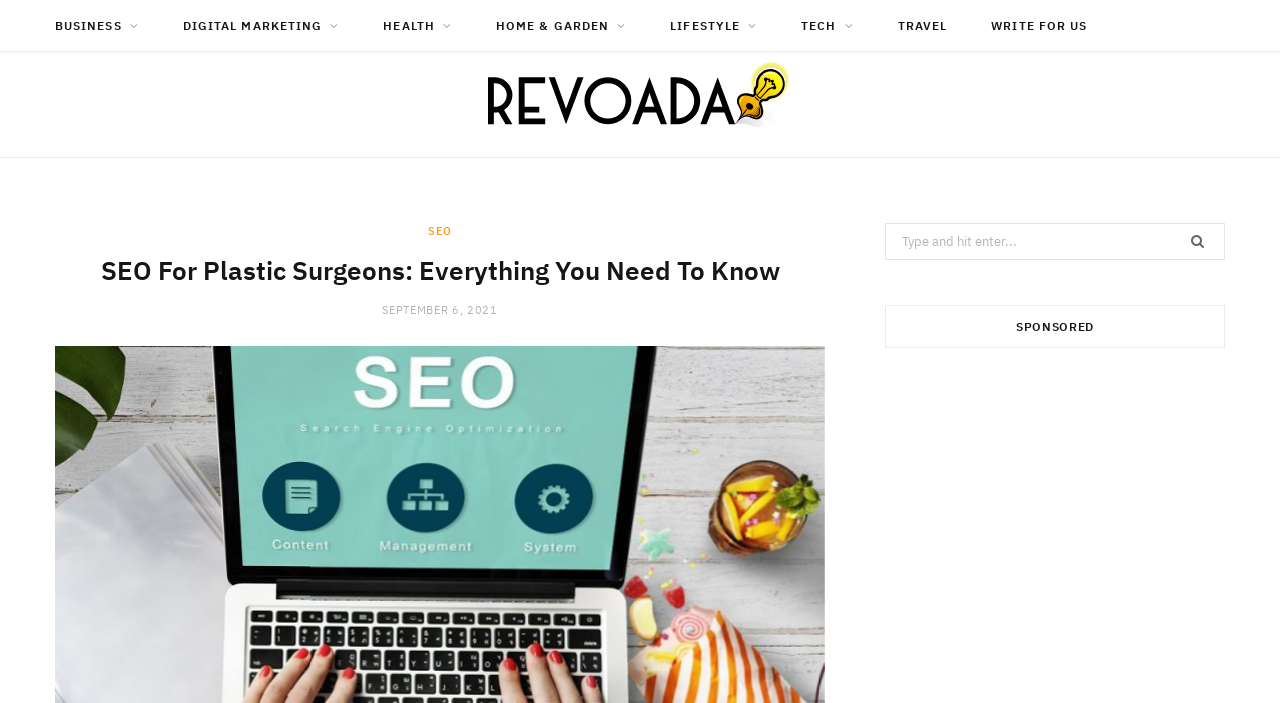Locate the headline of the webpage and generate its content.

SEO For Plastic Surgeons: Everything You Need To Know